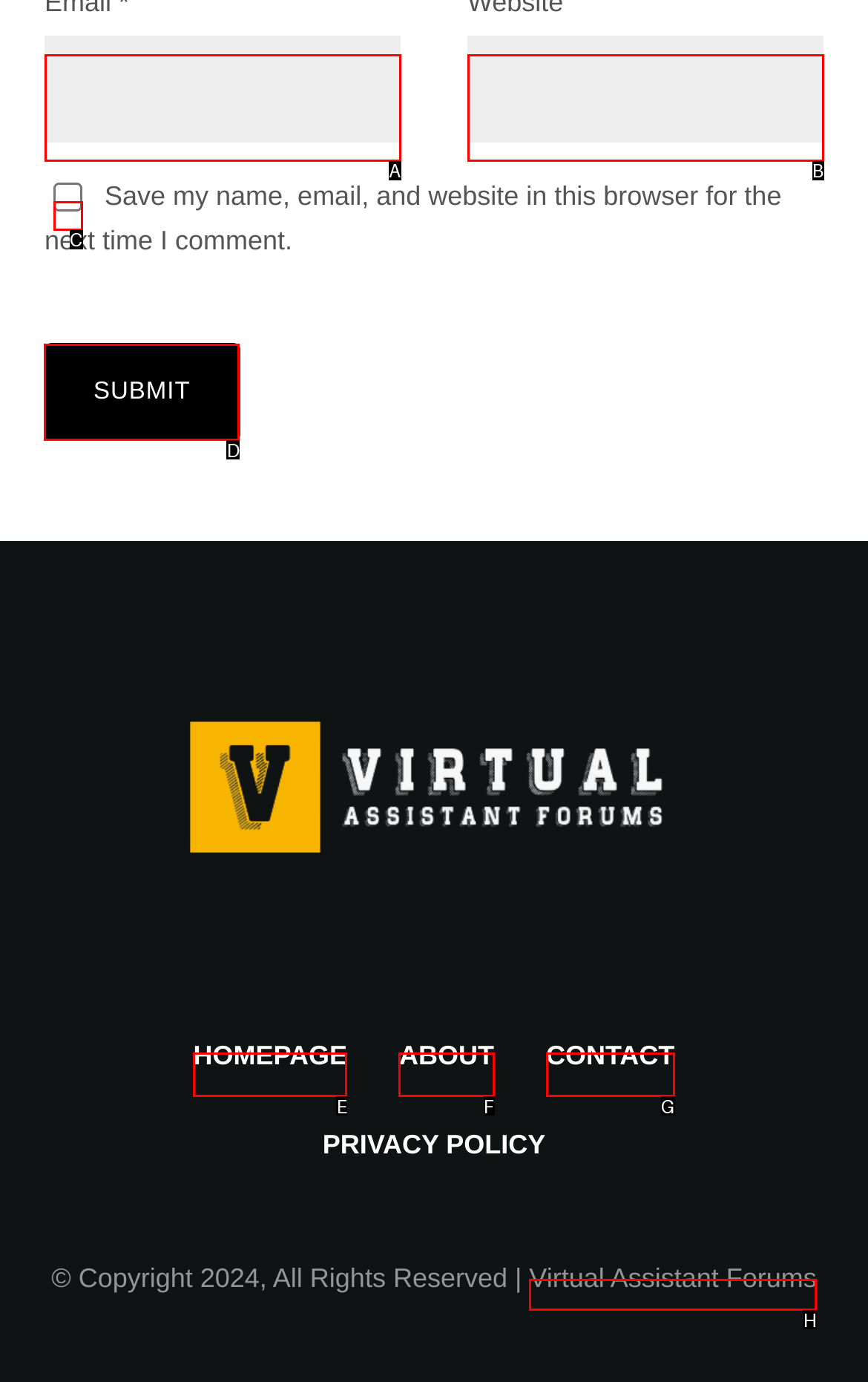For the instruction: Submit the form, which HTML element should be clicked?
Respond with the letter of the appropriate option from the choices given.

D